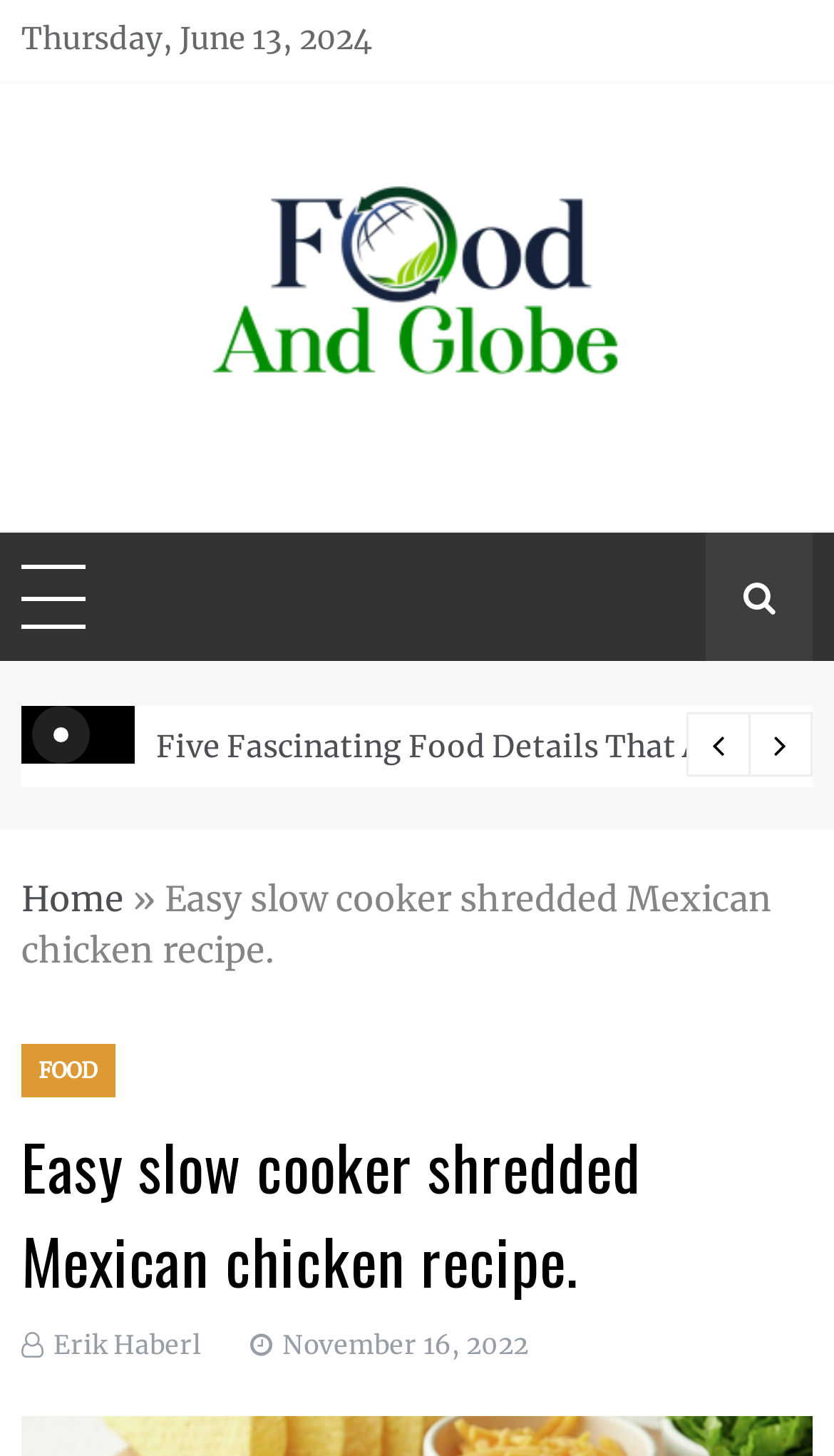Utilize the details in the image to thoroughly answer the following question: What is the author of the recipe?

I found the author of the recipe by looking at the link element with the text 'Erik Haberl' which is a sub-element of the heading element with the text 'Easy slow cooker shredded Mexican chicken recipe.'.